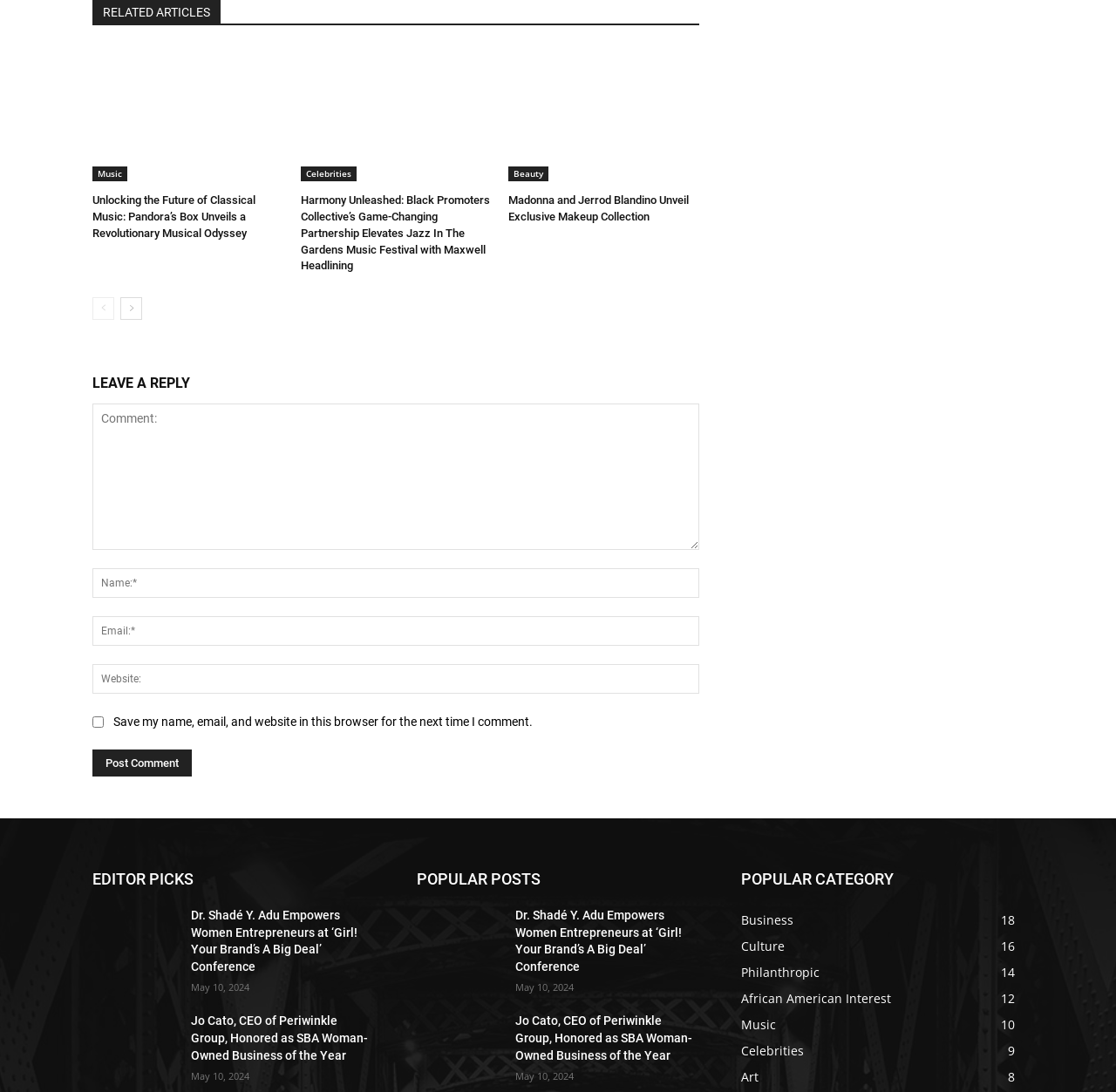Identify the bounding box coordinates for the element you need to click to achieve the following task: "Click on the 'Music' link". The coordinates must be four float values ranging from 0 to 1, formatted as [left, top, right, bottom].

[0.083, 0.153, 0.114, 0.166]